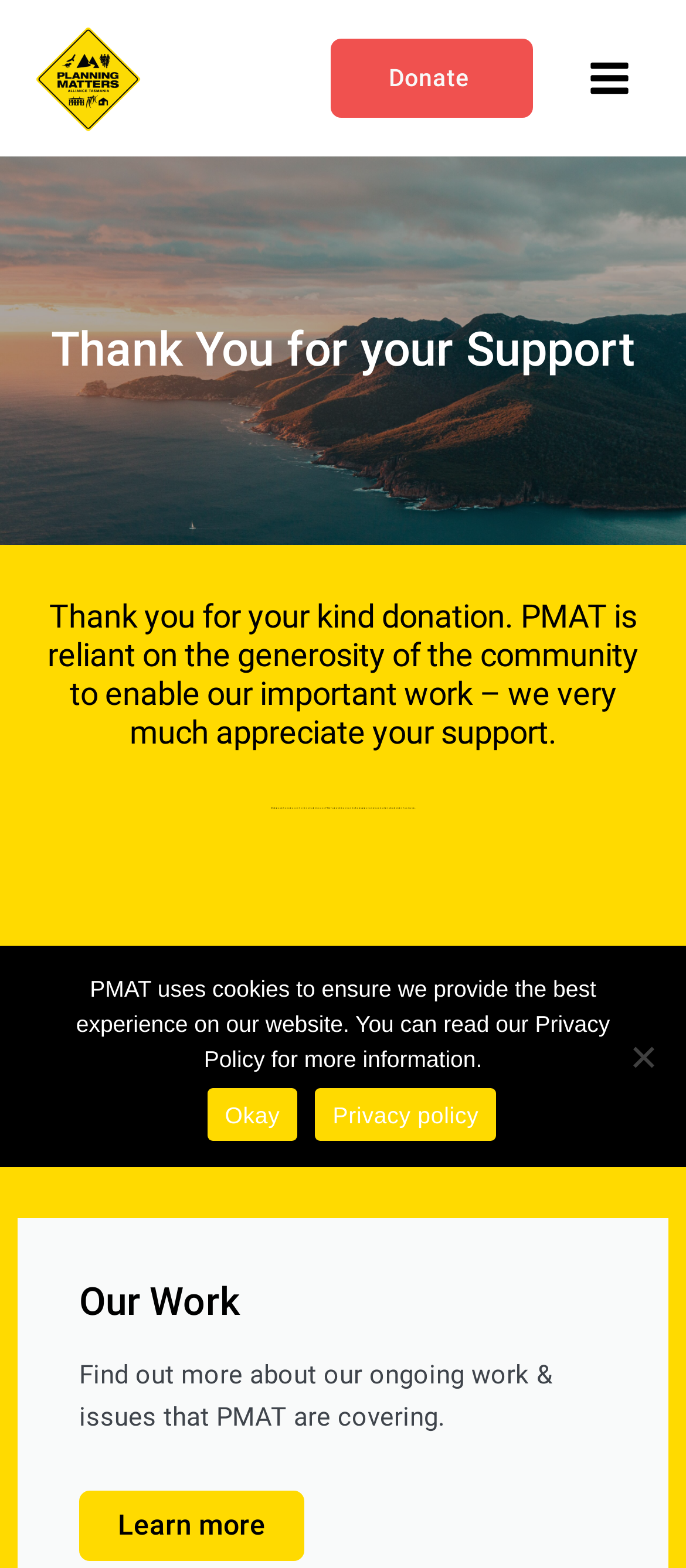Given the element description "Privacy policy" in the screenshot, predict the bounding box coordinates of that UI element.

[0.459, 0.694, 0.723, 0.728]